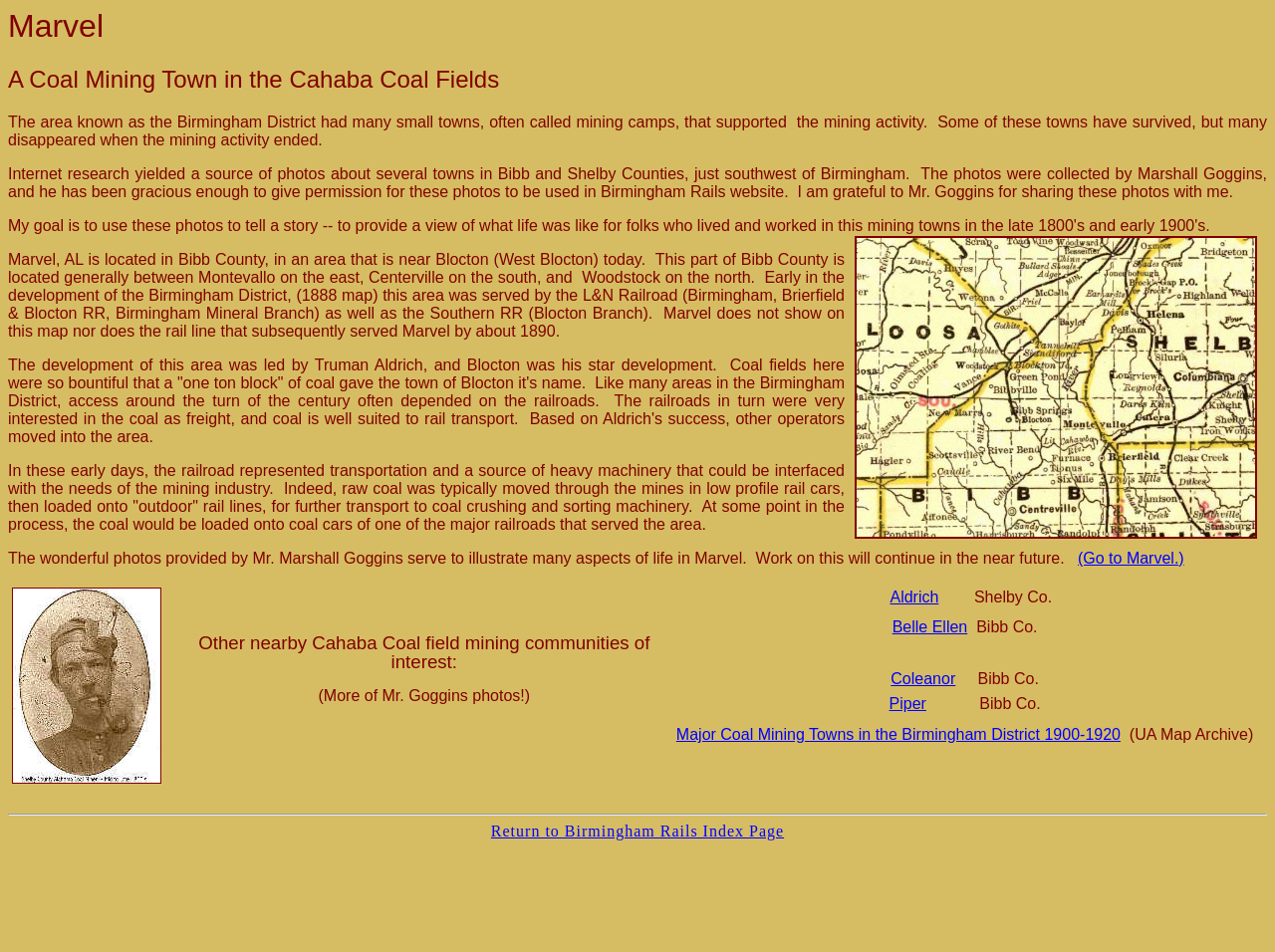Using a single word or phrase, answer the following question: 
What is the name of the person who led the development of the area?

Truman Aldrich